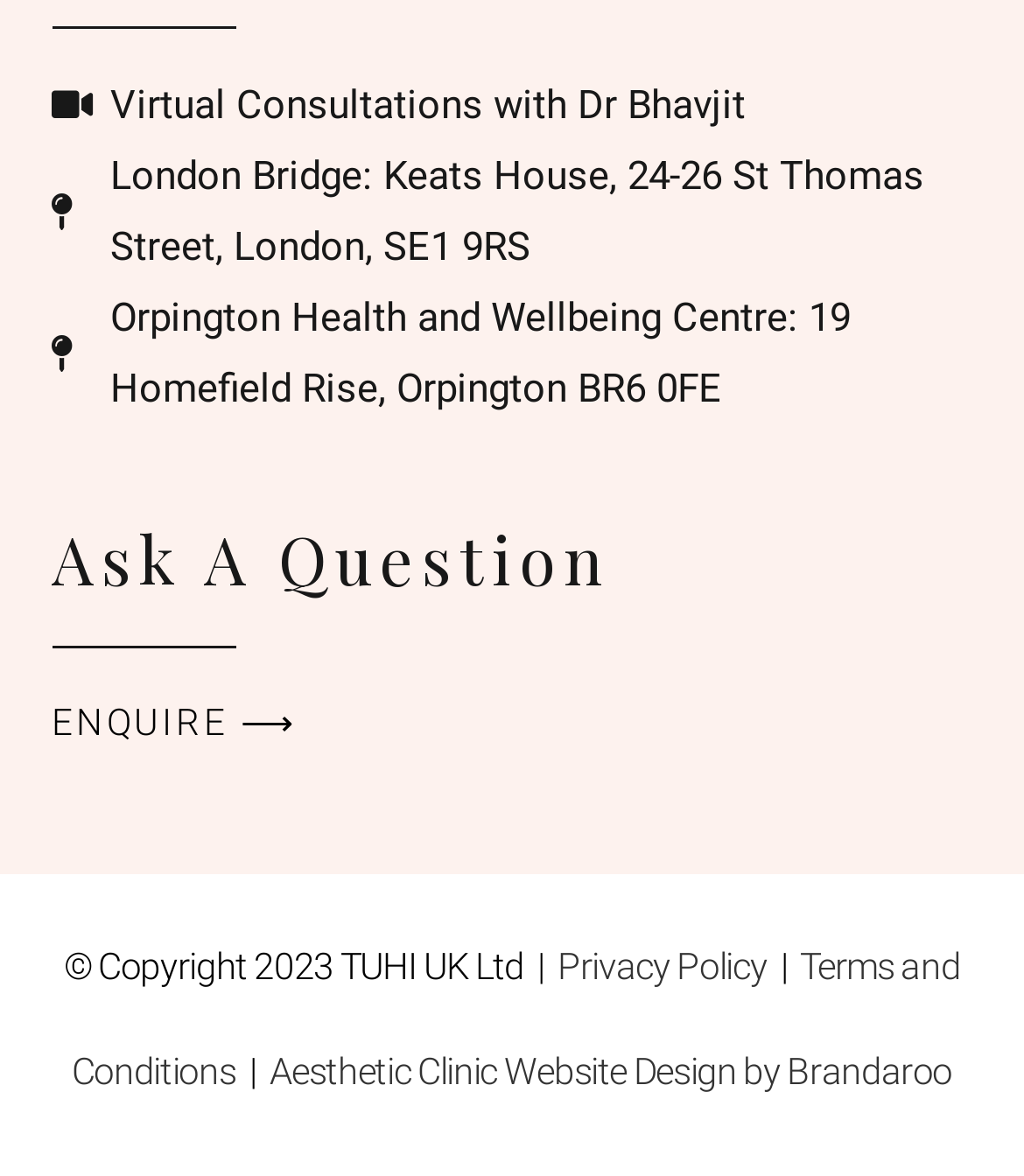Analyze the image and provide a detailed answer to the question: How many locations are listed?

There are two locations listed on the webpage, which are London Bridge and Orpington Health and Wellbeing Centre, as indicated by the static text elements.